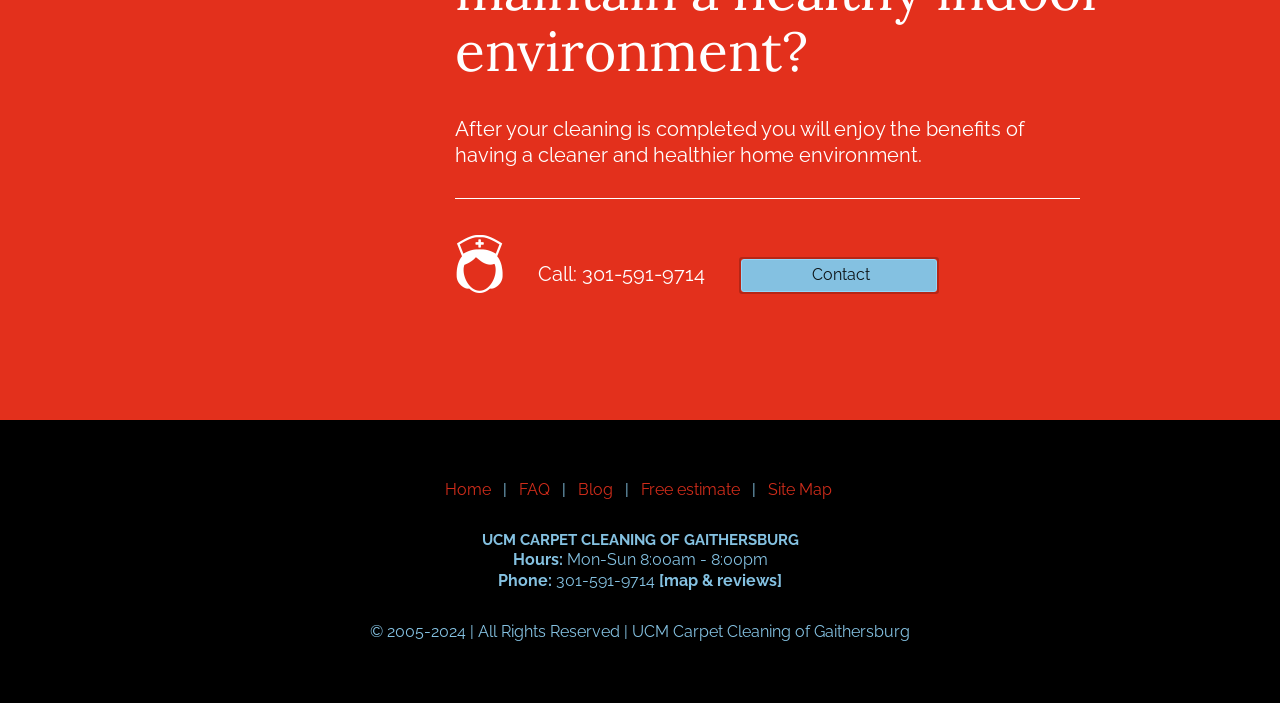Please specify the bounding box coordinates of the area that should be clicked to accomplish the following instruction: "Get a free estimate". The coordinates should consist of four float numbers between 0 and 1, i.e., [left, top, right, bottom].

[0.5, 0.683, 0.578, 0.712]